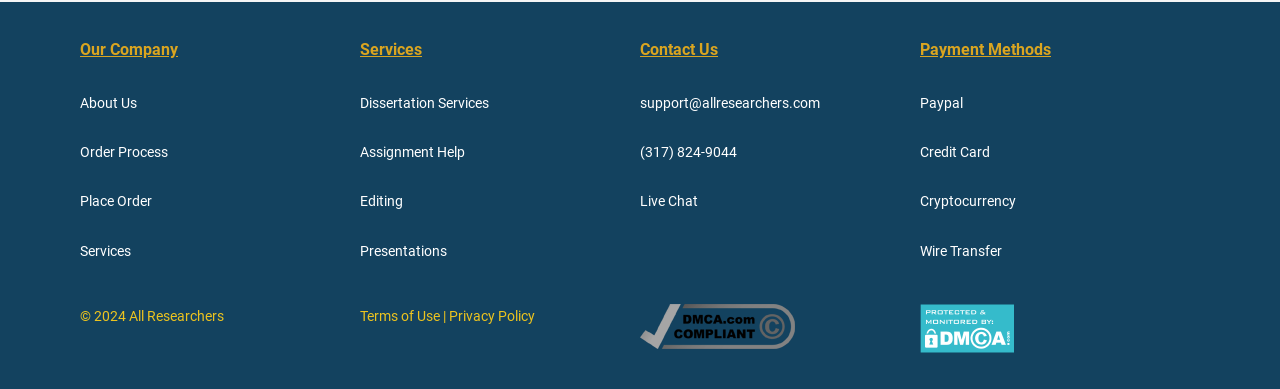How can I contact the company?
Can you offer a detailed and complete answer to this question?

The contact information is located in the middle section of the webpage, where it lists the email address 'support@allresearchers.com' and the phone number '(317) 824-9044'.